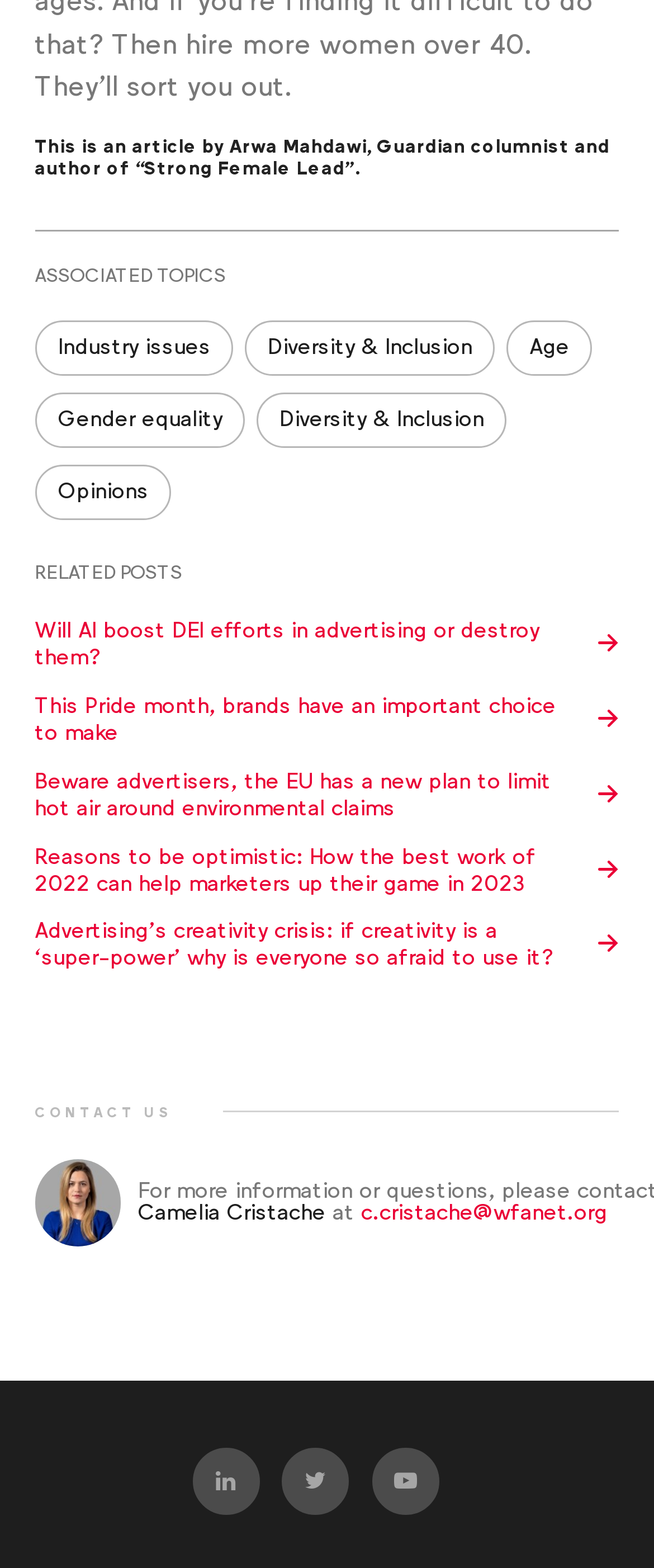What is the topic of the first associated topic?
Please craft a detailed and exhaustive response to the question.

The first associated topic is mentioned as a link element with the text 'Industry issues', which is located under the 'ASSOCIATED TOPICS' heading.